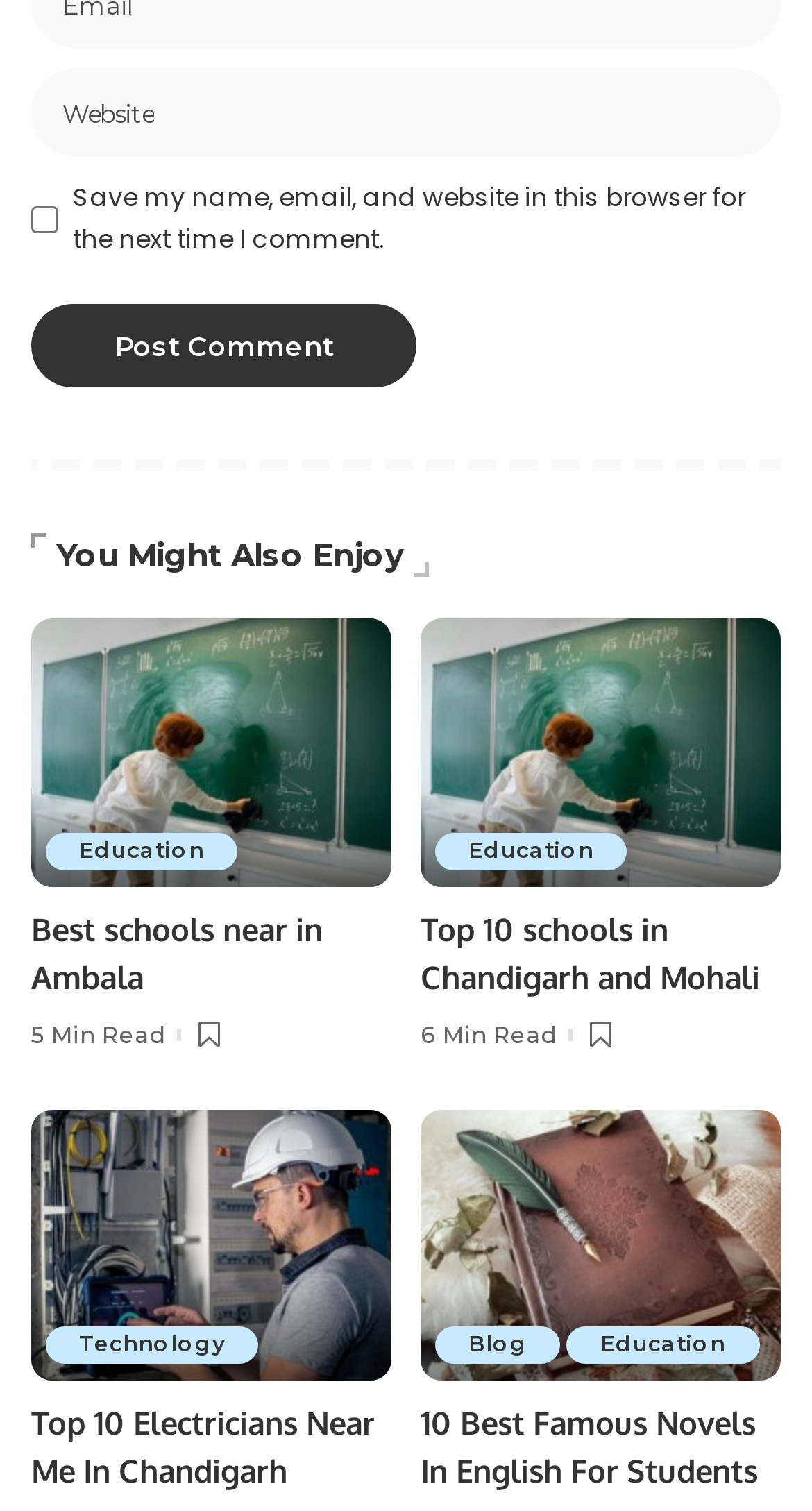Determine the bounding box coordinates of the area to click in order to meet this instruction: "Read more about 'Religion'".

None